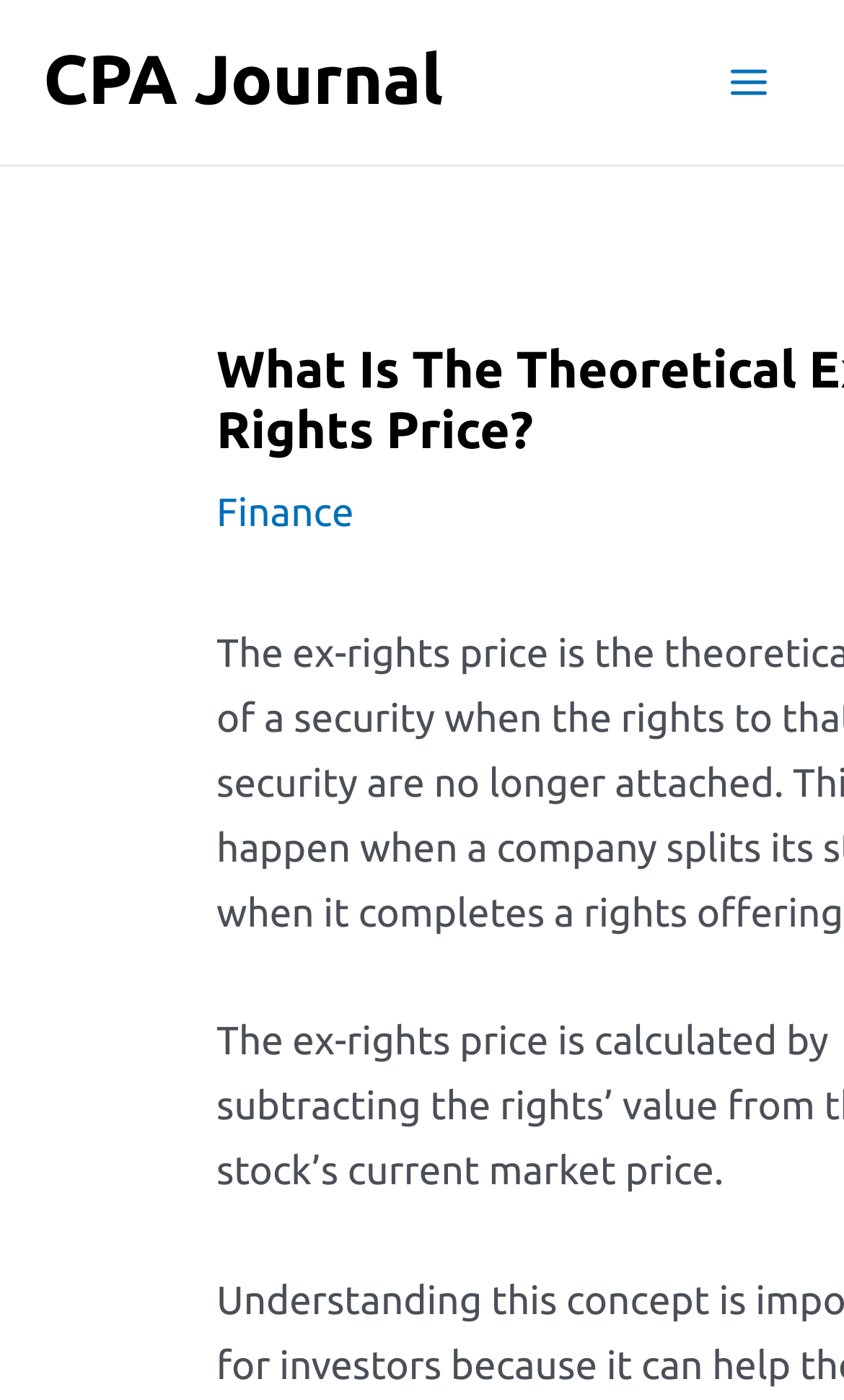What is the main title displayed on this webpage?

What Is The Theoretical Ex-Rights Price?